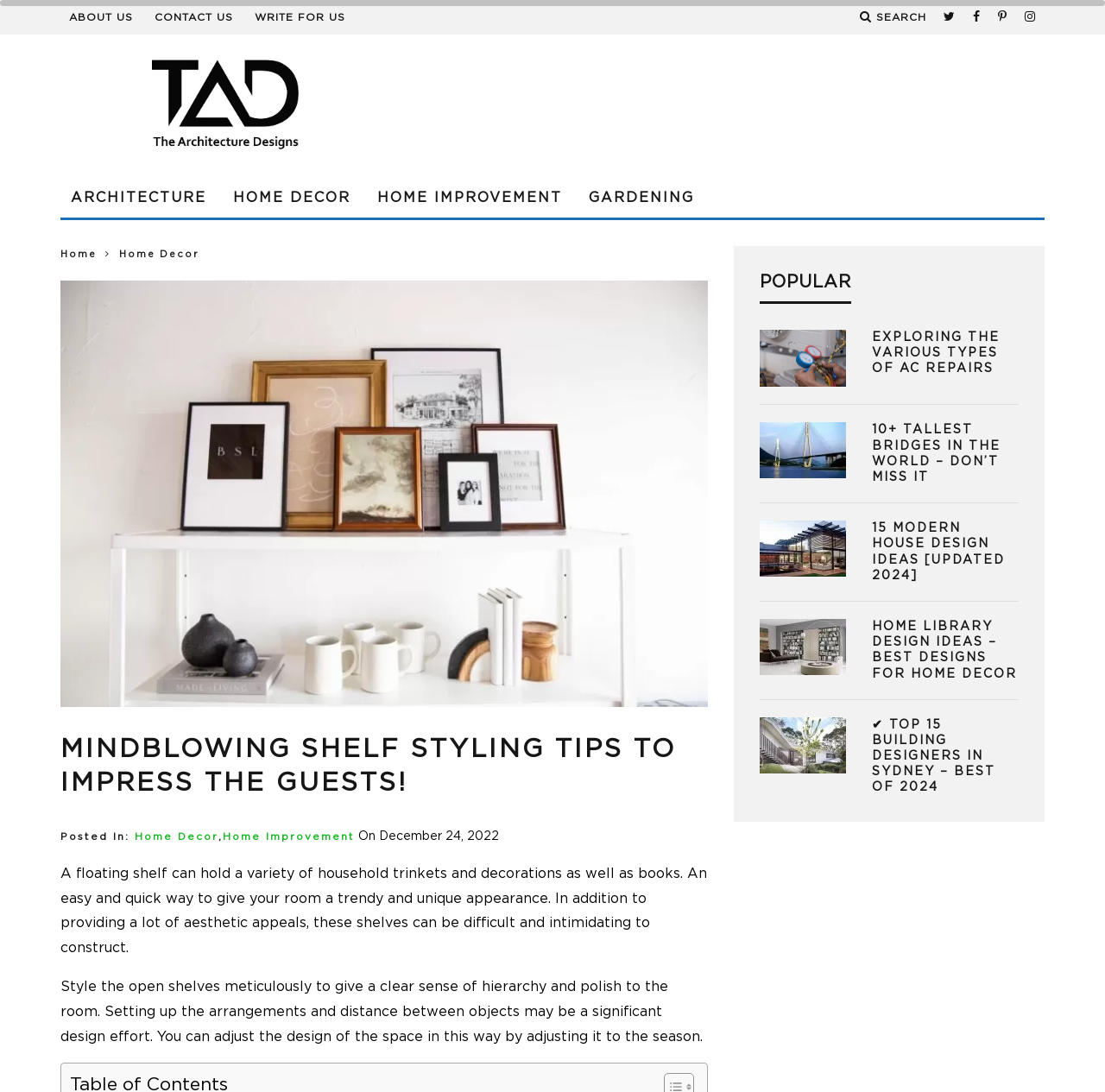Your task is to extract the text of the main heading from the webpage.

MINDBLOWING SHELF STYLING TIPS TO IMPRESS THE GUESTS!